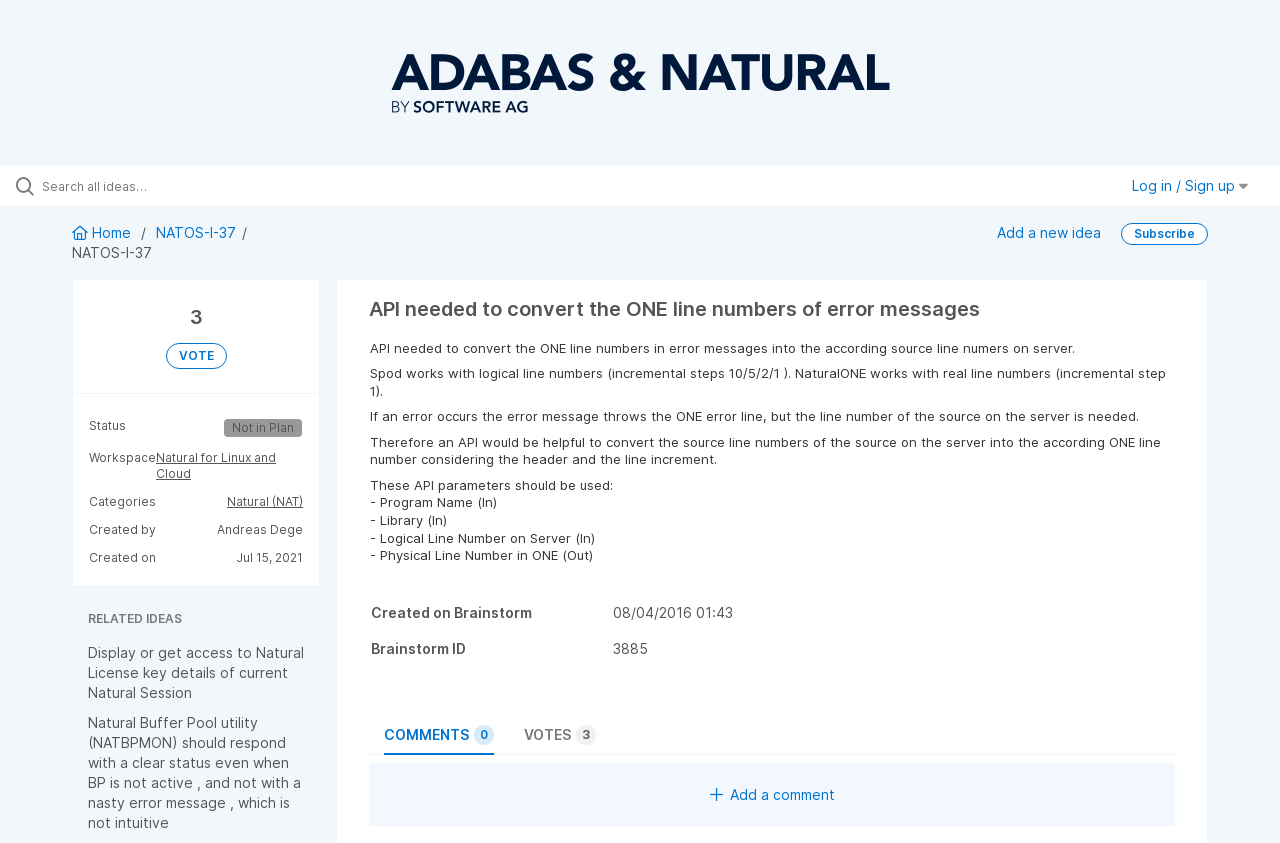Predict the bounding box of the UI element that fits this description: "Home".

[0.056, 0.266, 0.105, 0.286]